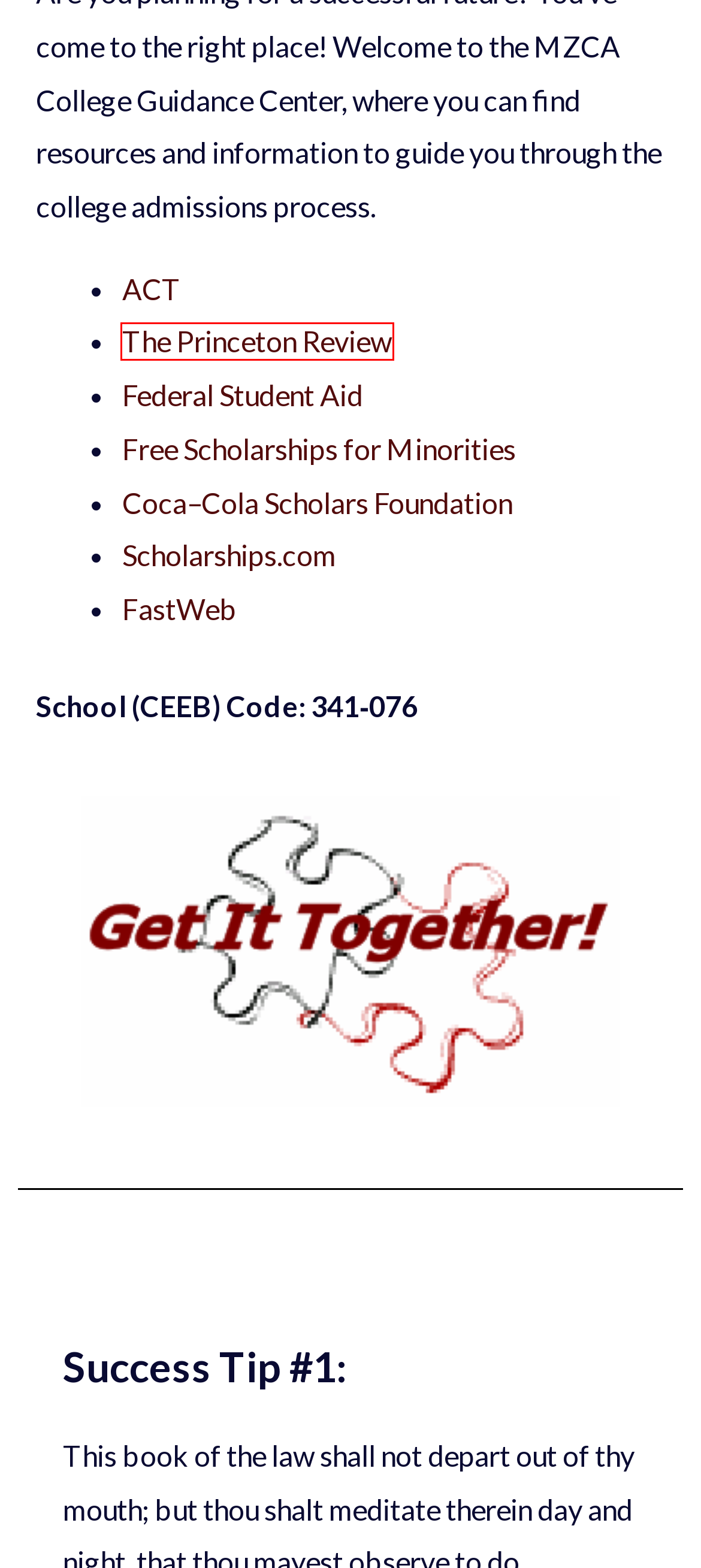You are presented with a screenshot of a webpage that includes a red bounding box around an element. Determine which webpage description best matches the page that results from clicking the element within the red bounding box. Here are the candidates:
A. Find Scholarships for College and Trade School  | Fastweb
B. Join Our Community | Mount Zion Christian Academy
C. Test Prep Tutoring | Online Test Preparation | The Princeton Review
D. ACT | College and Career Readiness Solutions
E. Mount Zion Christian Academy
F. Elementary Learning | Mount Zion Christian Academy
G. 200 Free Scholarships for Minorities from Black Excel
H. Coca-Cola Scholars Foundation – Visionary Leaders Refreshing the World

C